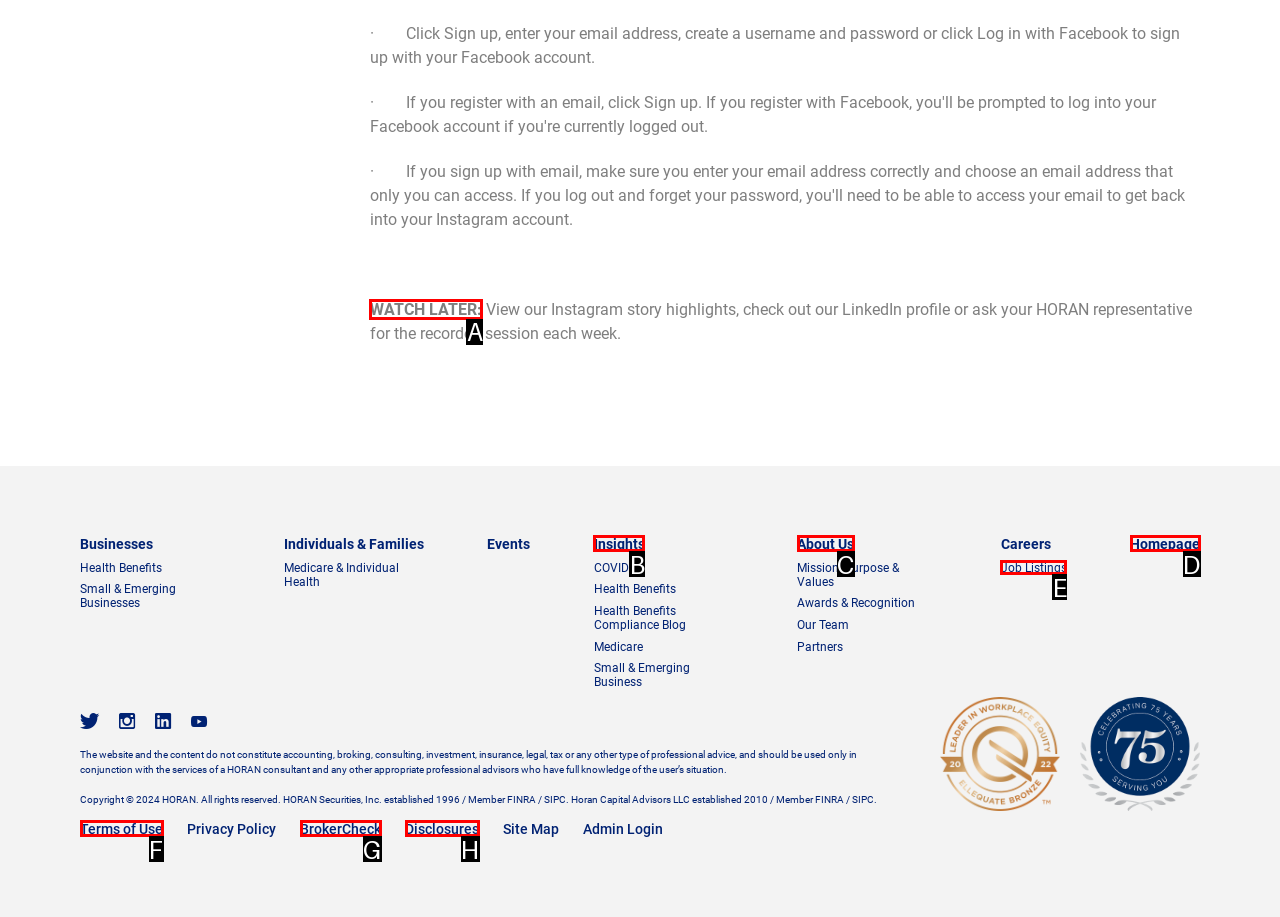Select the UI element that should be clicked to execute the following task: View Instagram story highlights
Provide the letter of the correct choice from the given options.

A